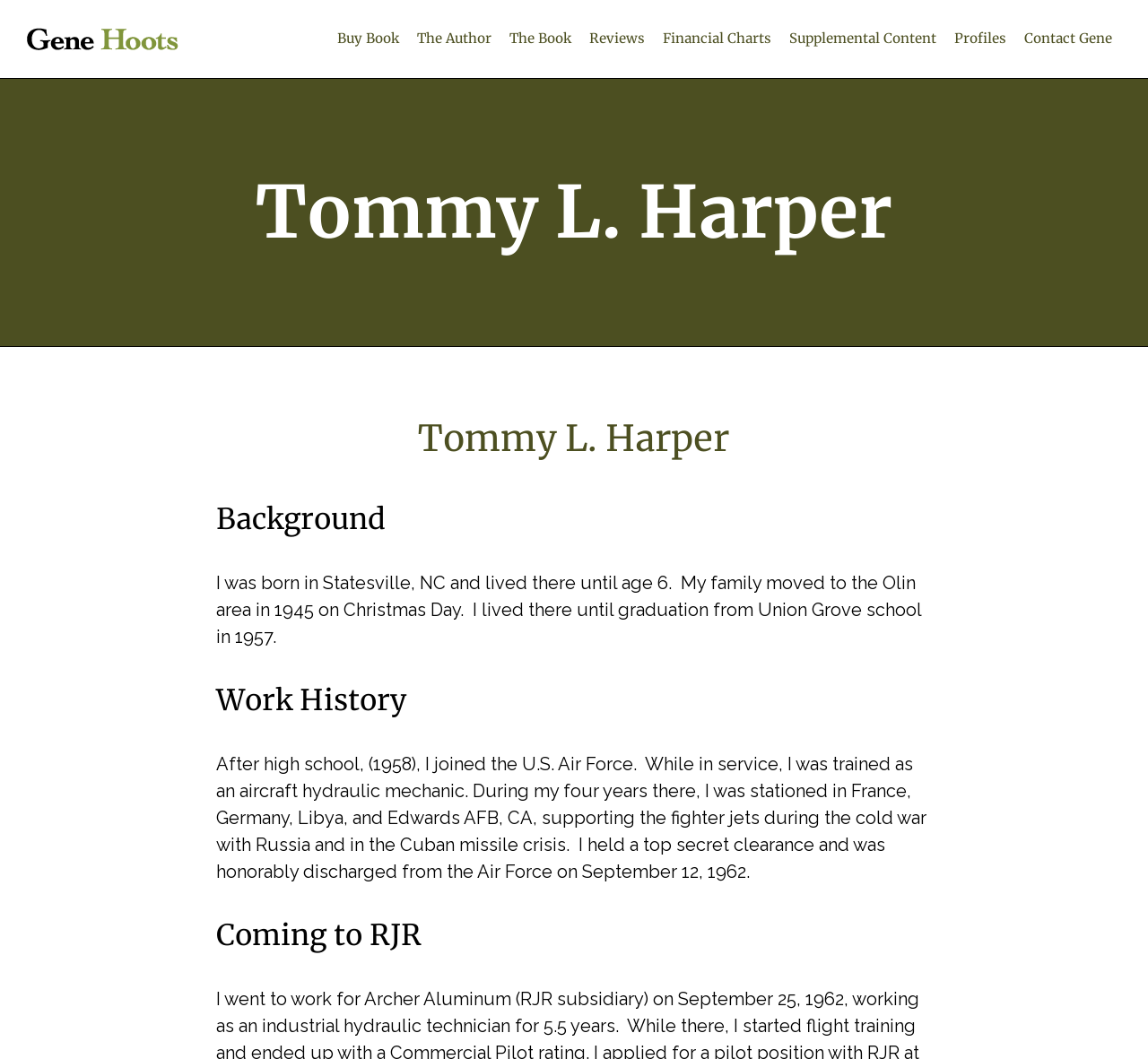Answer this question in one word or a short phrase: What is the name of the author?

Tommy L. Harper